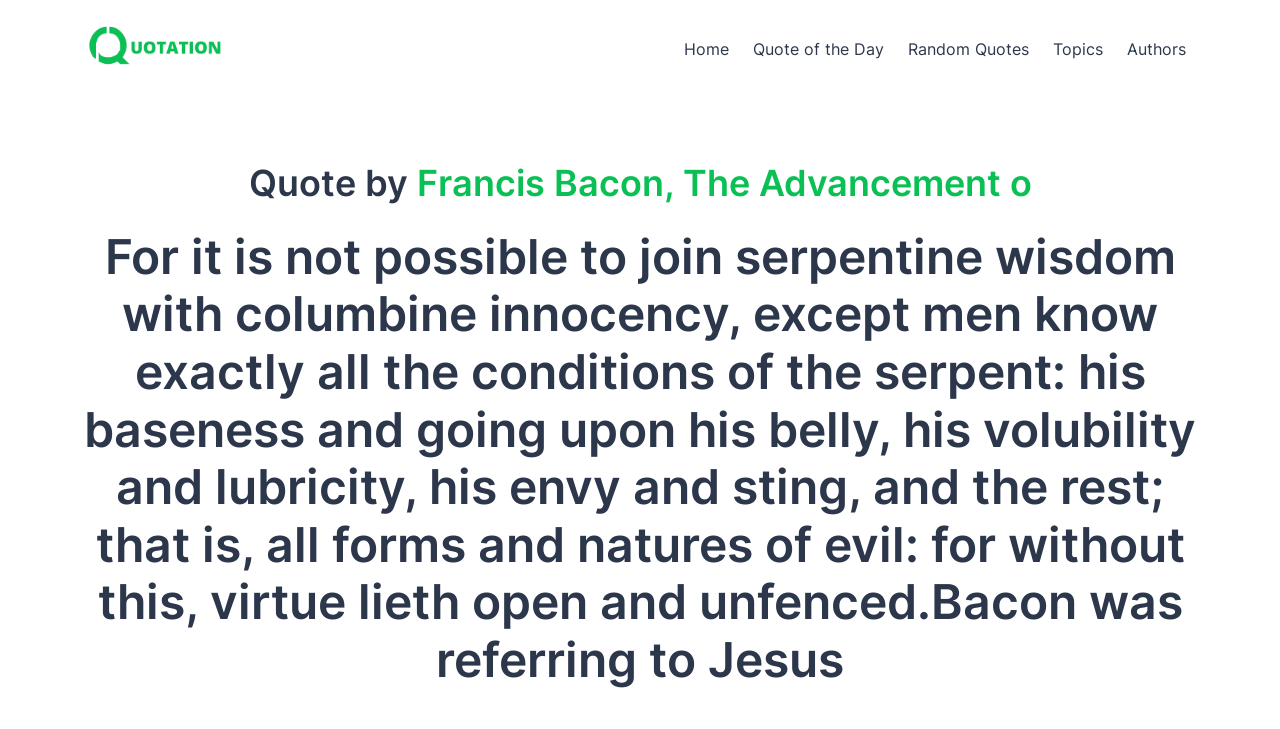Please answer the following question as detailed as possible based on the image: 
What is the topic of the quote?

The topic of the quote is about serpentine wisdom and its relation to columbine innocency, as mentioned in the quote 'For it is not possible to join serpentine wisdom with columbine innocency, except men know exactly all the conditions of the serpent...'.